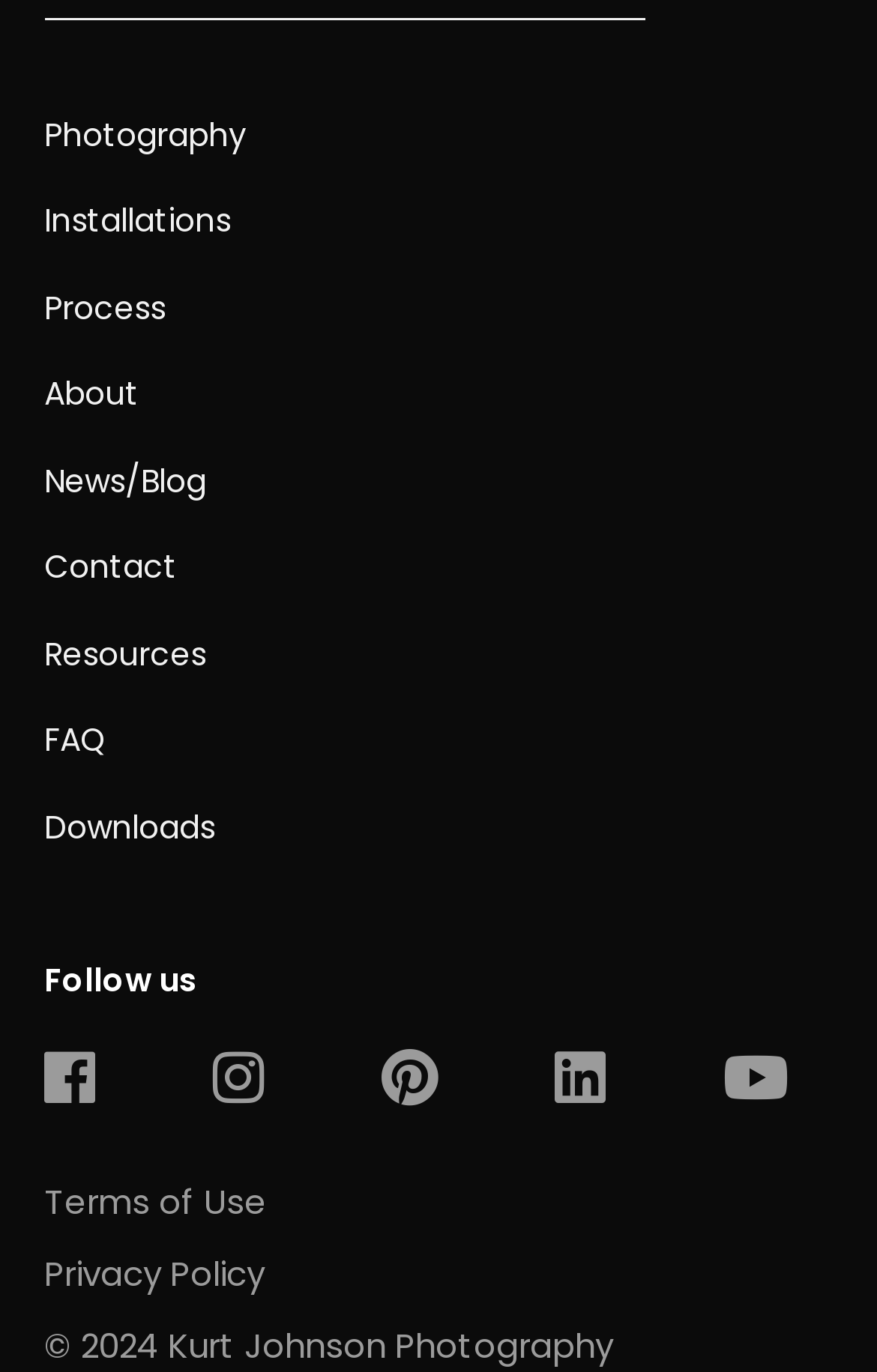Please answer the following question using a single word or phrase: 
How can I contact the photographer?

Contact link